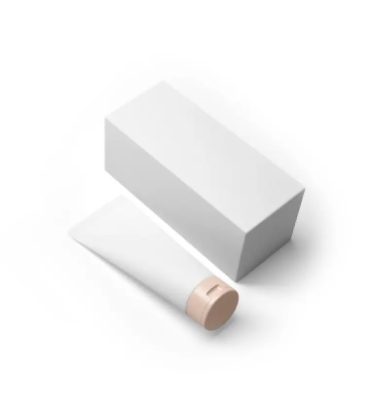Elaborate on the contents of the image in a comprehensive manner.

The image showcases an elegant and minimalist packaging design for a lotion product. It features a sleek white tube with a subtle beige cap, positioned next to a matching rectangular box. This packaging concept emphasizes simplicity and sophistication, making it ideal for premium cosmetic products. The clean lines and neutral colors suggest a focus on eco-friendly materials and modern aesthetics, aligning with trends in the cosmetic industry where packaging plays a crucial role in brand identity and product presentation. The design reflects versatility, suitable for various lotion formulations while conveying a message of quality and sustainability.